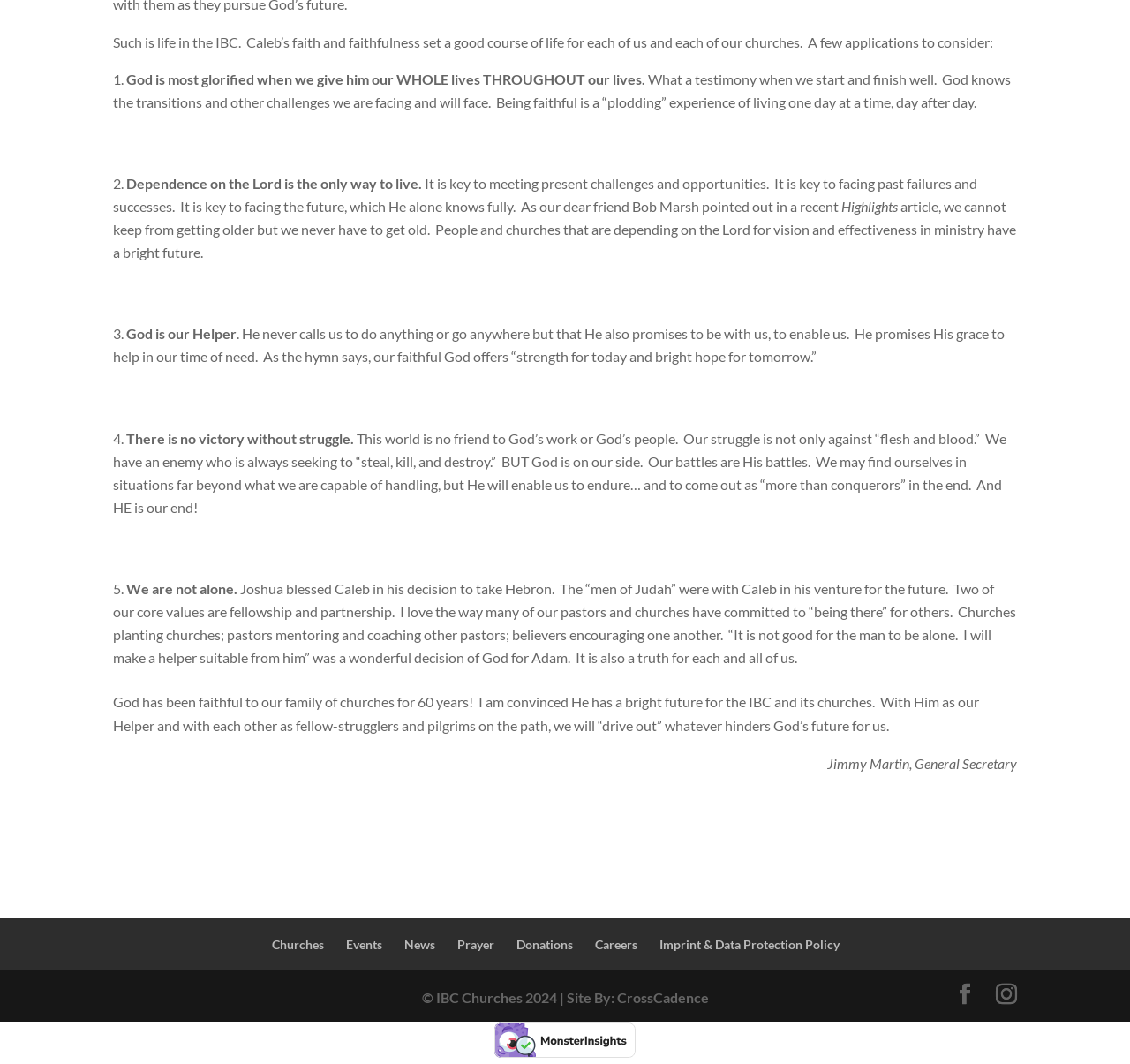Determine the bounding box coordinates of the region that needs to be clicked to achieve the task: "Click on Events".

[0.306, 0.881, 0.338, 0.895]